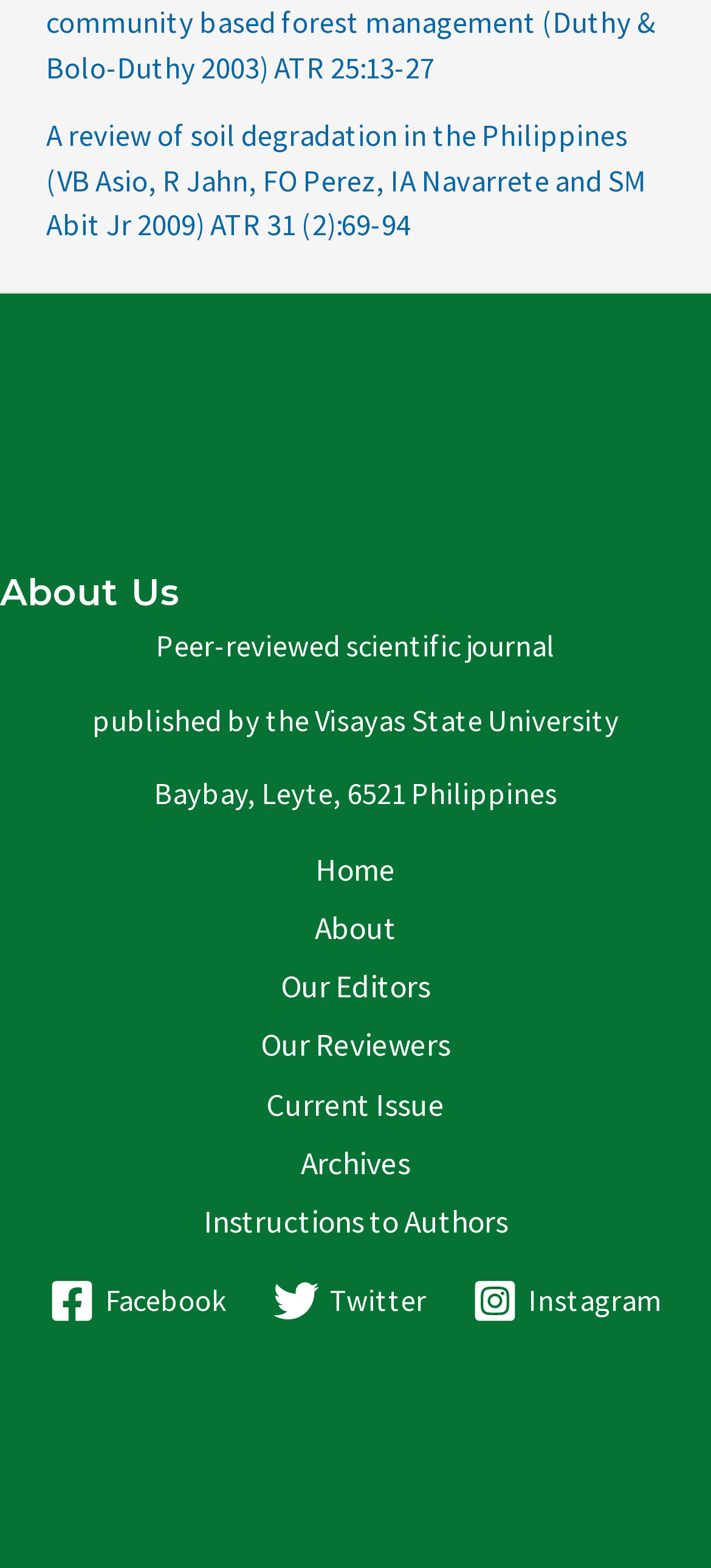Please locate the bounding box coordinates of the element's region that needs to be clicked to follow the instruction: "Search for products". The bounding box coordinates should be provided as four float numbers between 0 and 1, i.e., [left, top, right, bottom].

None